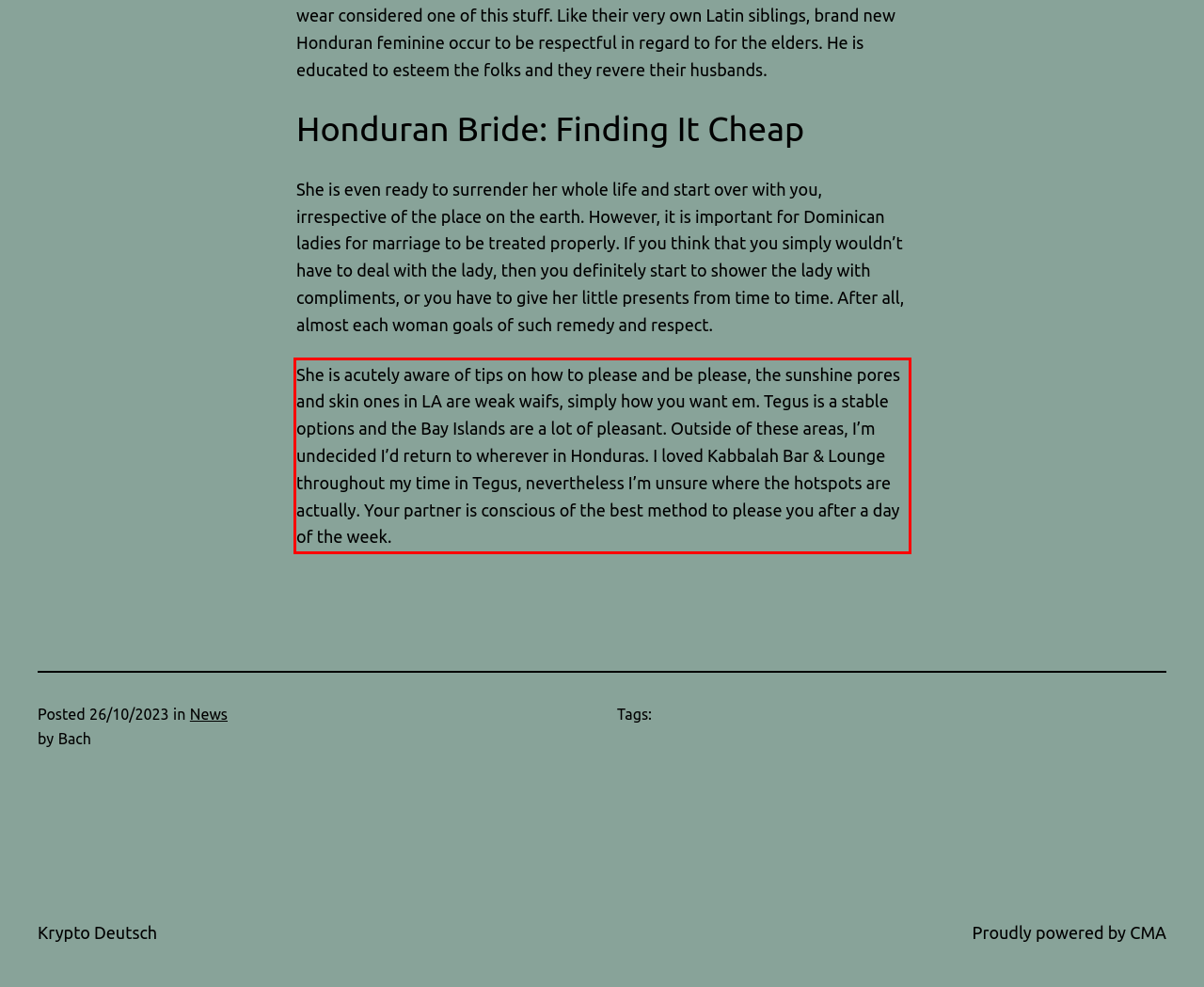Identify the text inside the red bounding box on the provided webpage screenshot by performing OCR.

She is acutely aware of tips on how to please and be please, the sunshine pores and skin ones in LA are weak waifs, simply how you want em. Tegus is a stable options and the Bay Islands are a lot of pleasant. Outside of these areas, I’m undecided I’d return to wherever in Honduras. I loved Kabbalah Bar & Lounge throughout my time in Tegus, nevertheless I’m unsure where the hotspots are actually. Your partner is conscious of the best method to please you after a day of the week.